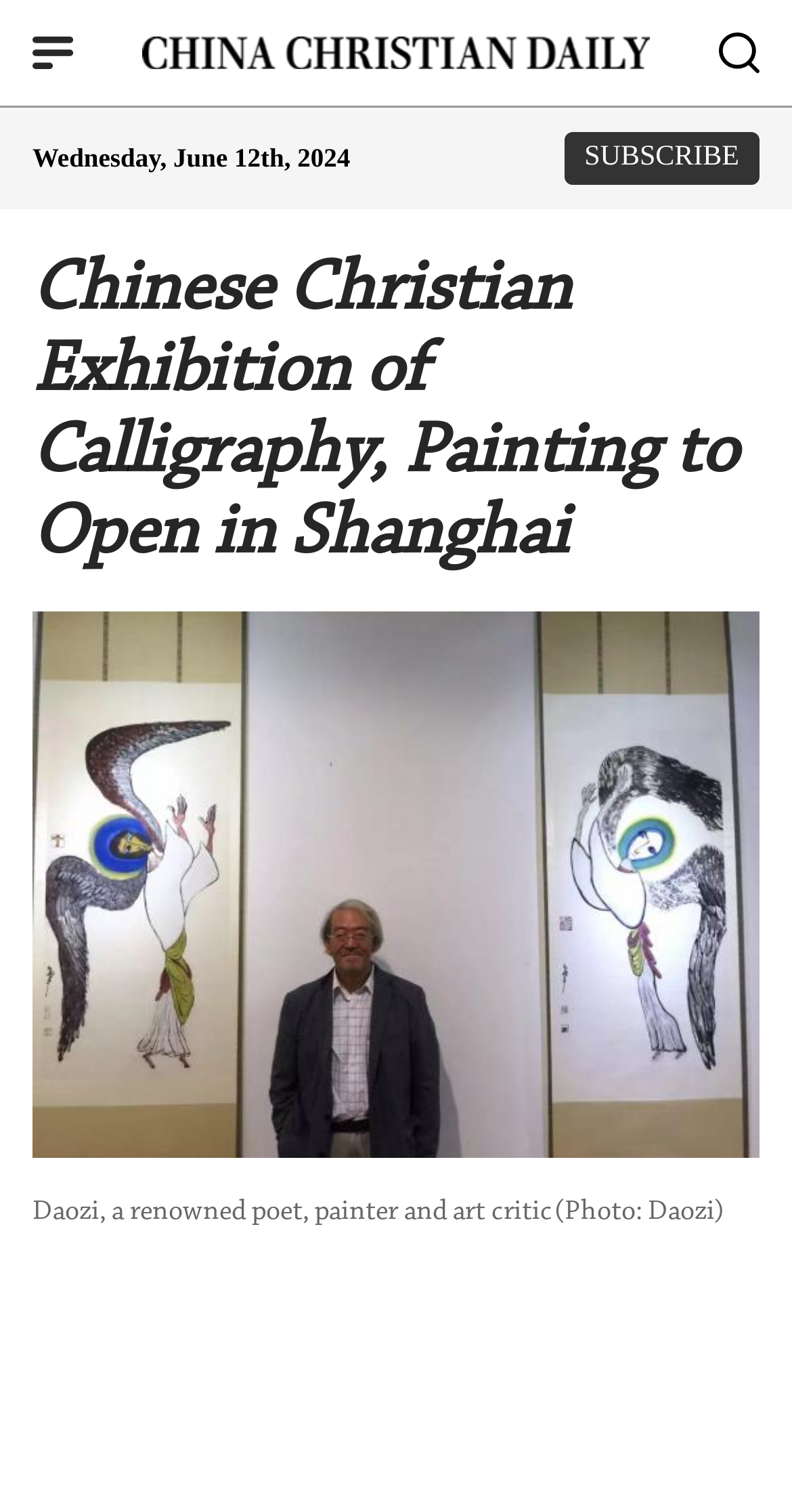What is the date of the exhibition?
Using the visual information, reply with a single word or short phrase.

Saturday